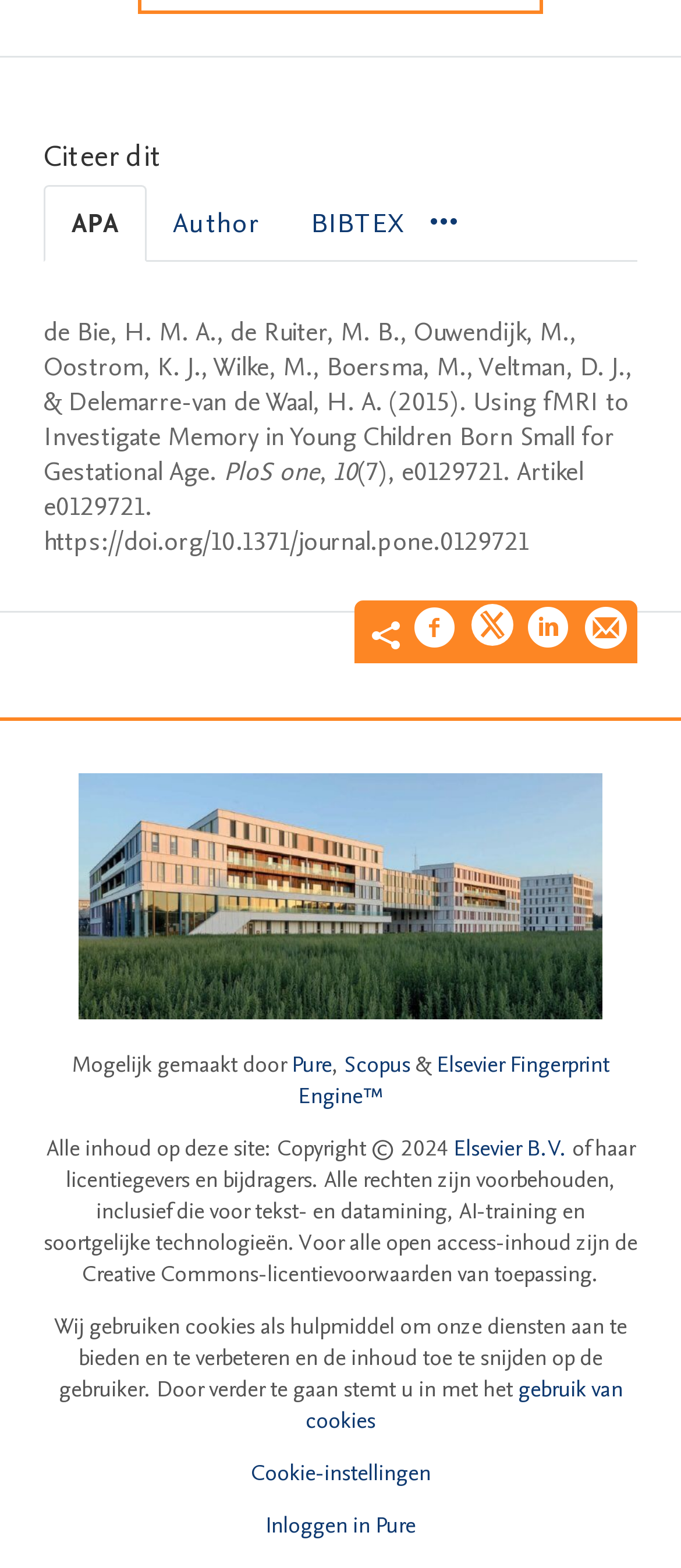Can you specify the bounding box coordinates for the region that should be clicked to fulfill this instruction: "Share on Facebook".

[0.608, 0.386, 0.672, 0.42]